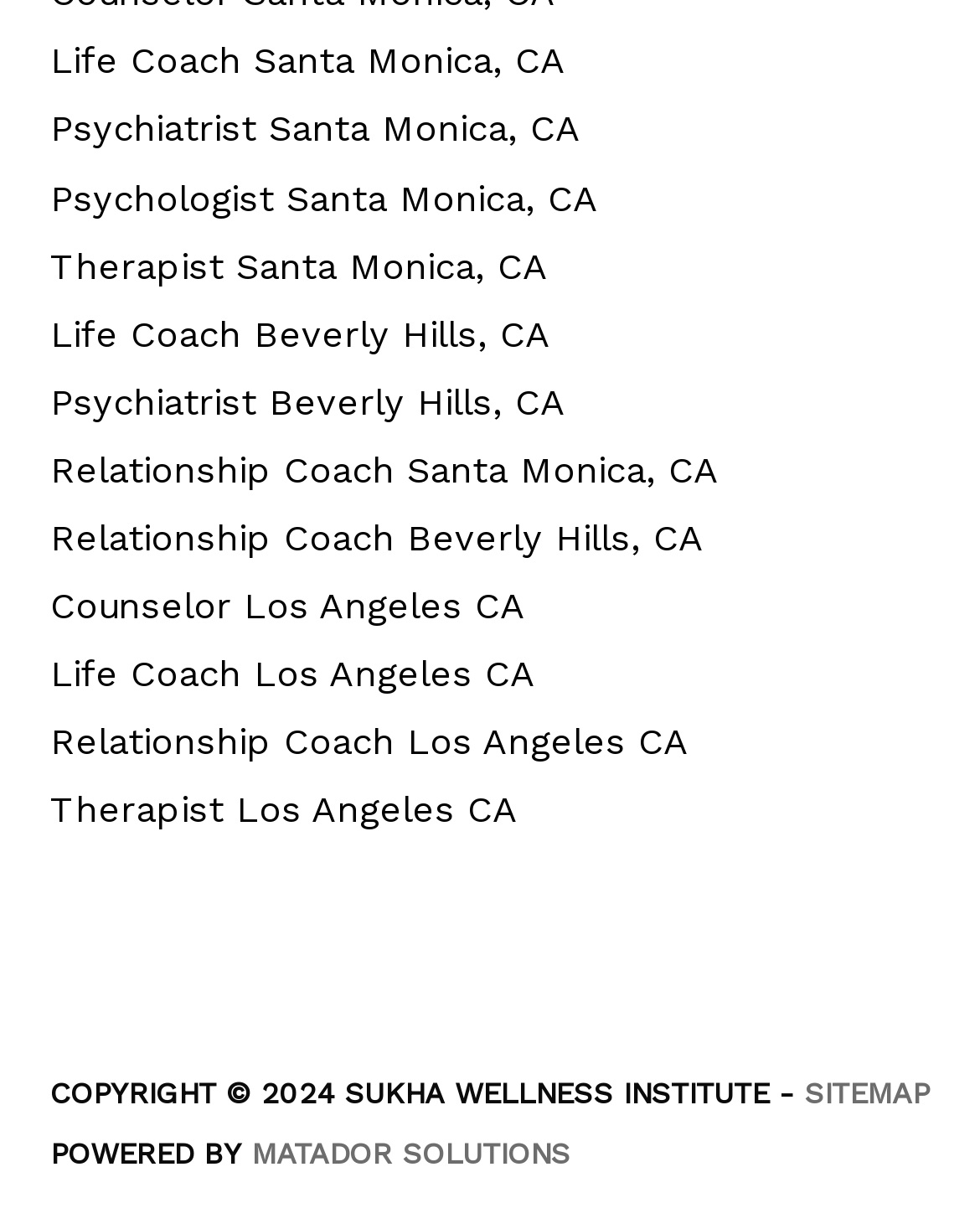Based on the provided description, "Dumps PSM-I Torrent", find the bounding box of the corresponding UI element in the screenshot.

None